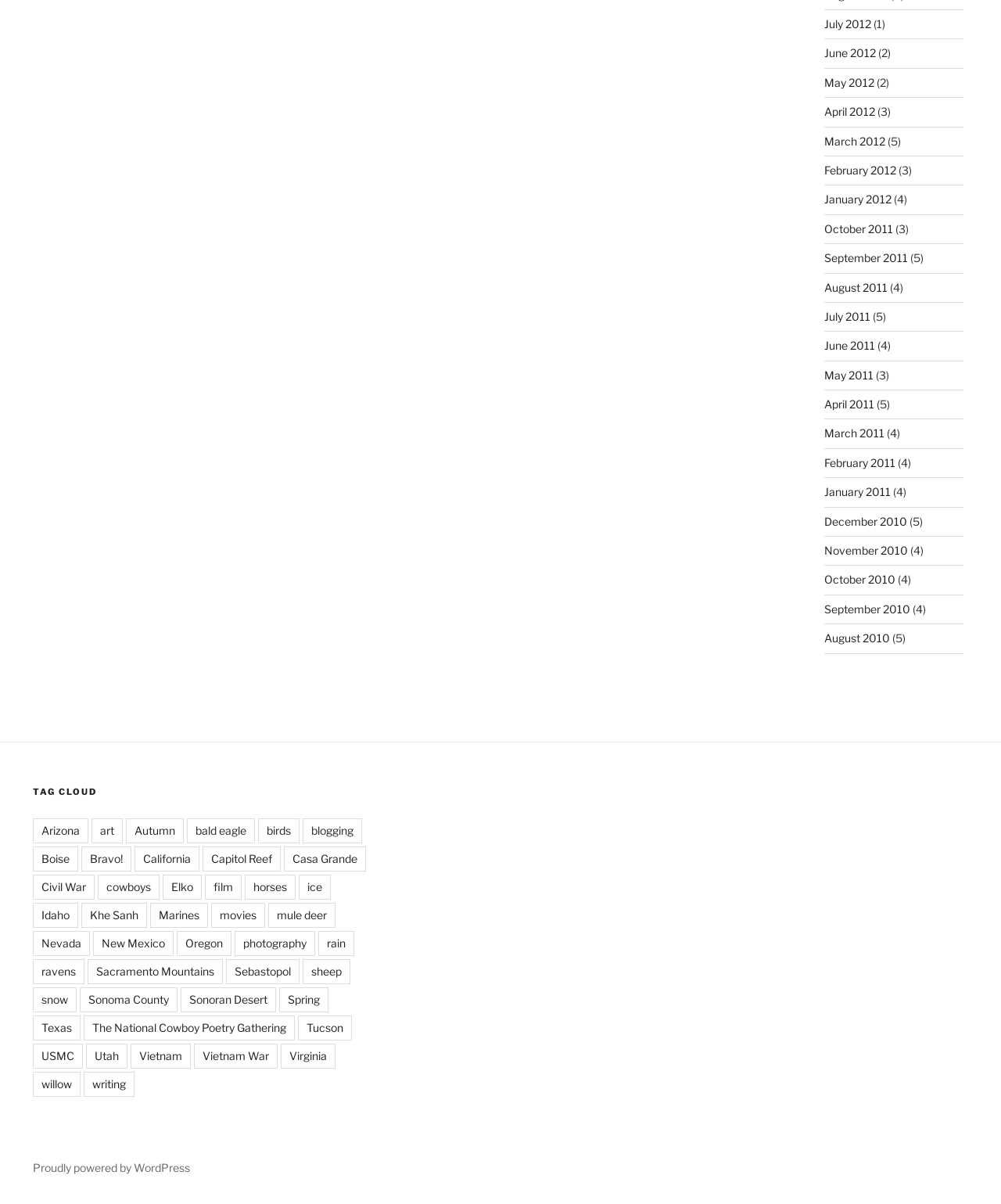Identify the bounding box coordinates of the part that should be clicked to carry out this instruction: "Search for something".

None